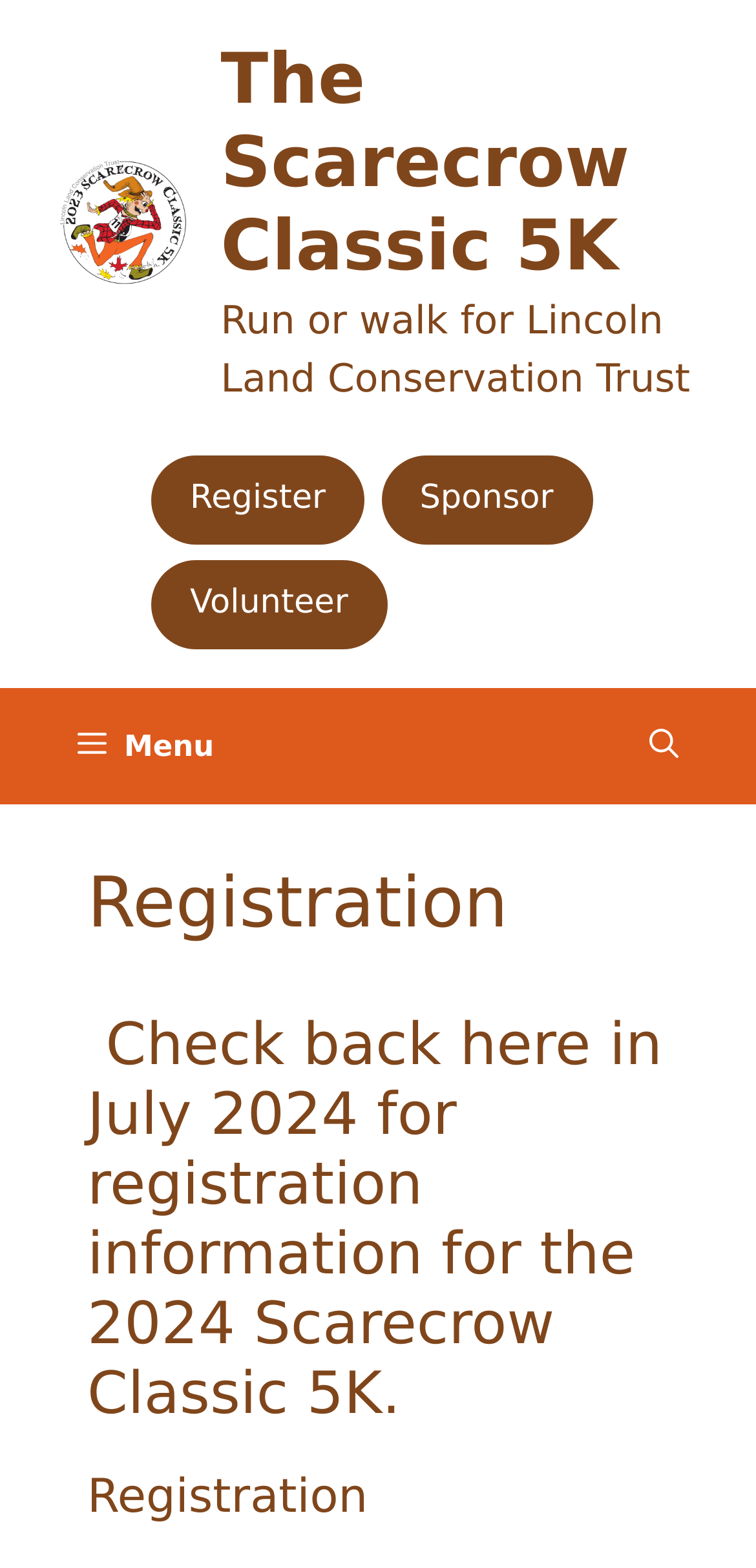What are the available options for participants?
Can you offer a detailed and complete answer to this question?

I found the answer by looking at the complementary element, which contains three links: 'Register', 'Sponsor', and 'Volunteer'. These options suggest that participants can choose to register for the event, sponsor it, or volunteer.